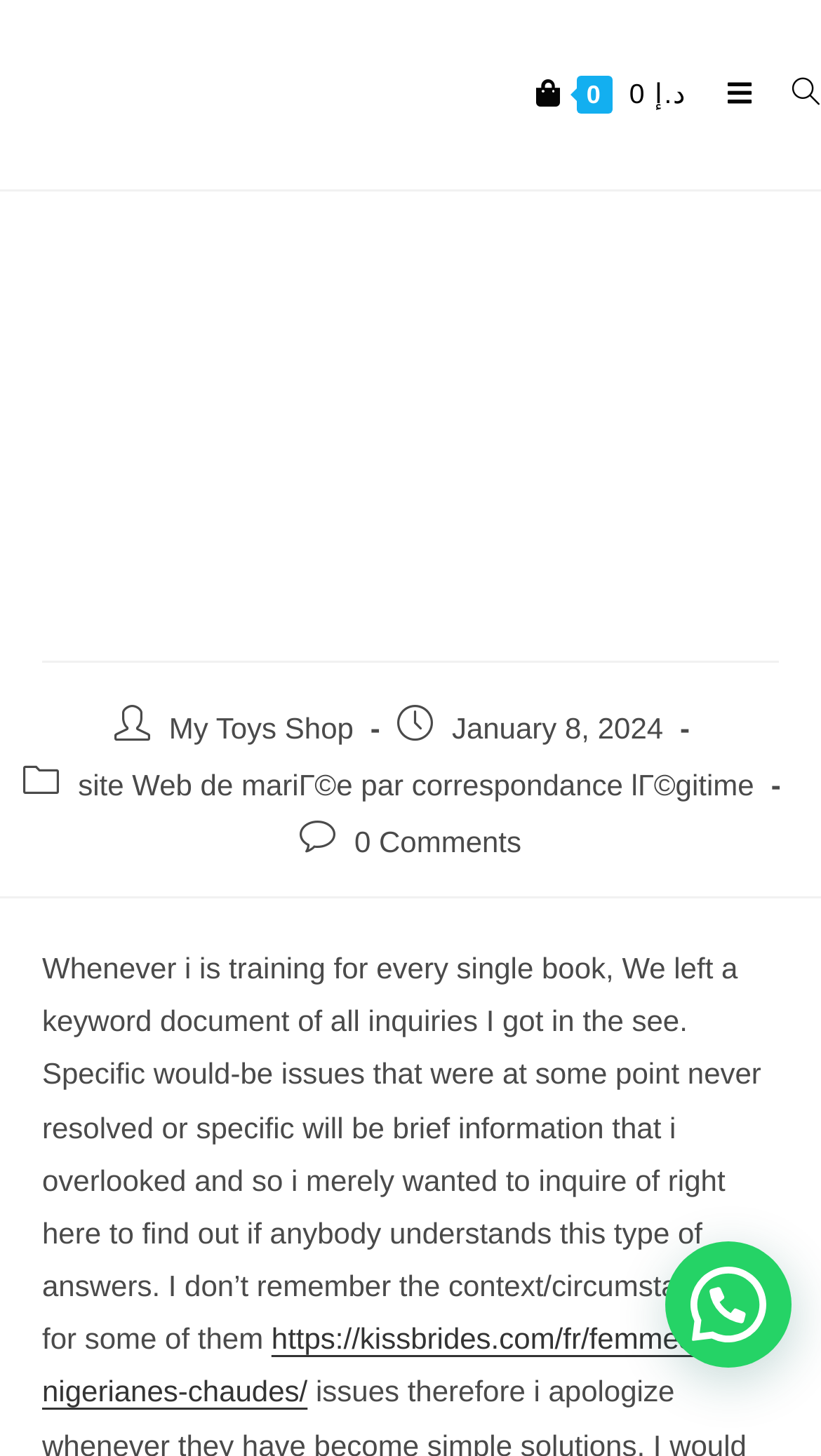What is the search function for?
Using the image provided, answer with just one word or phrase.

Search for: